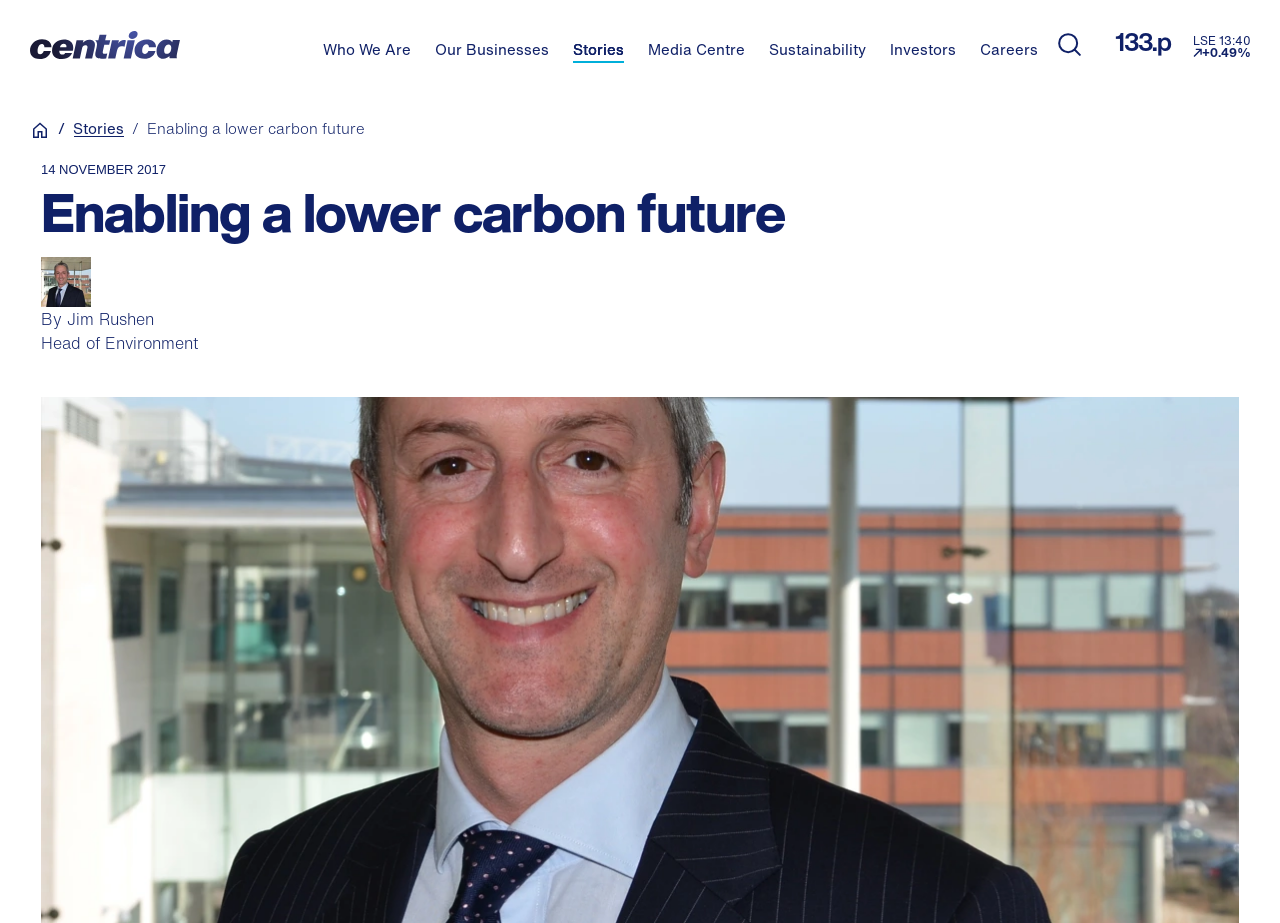Provide a brief response using a word or short phrase to this question:
What is the date displayed on the top right?

14 NOVEMBER 2017